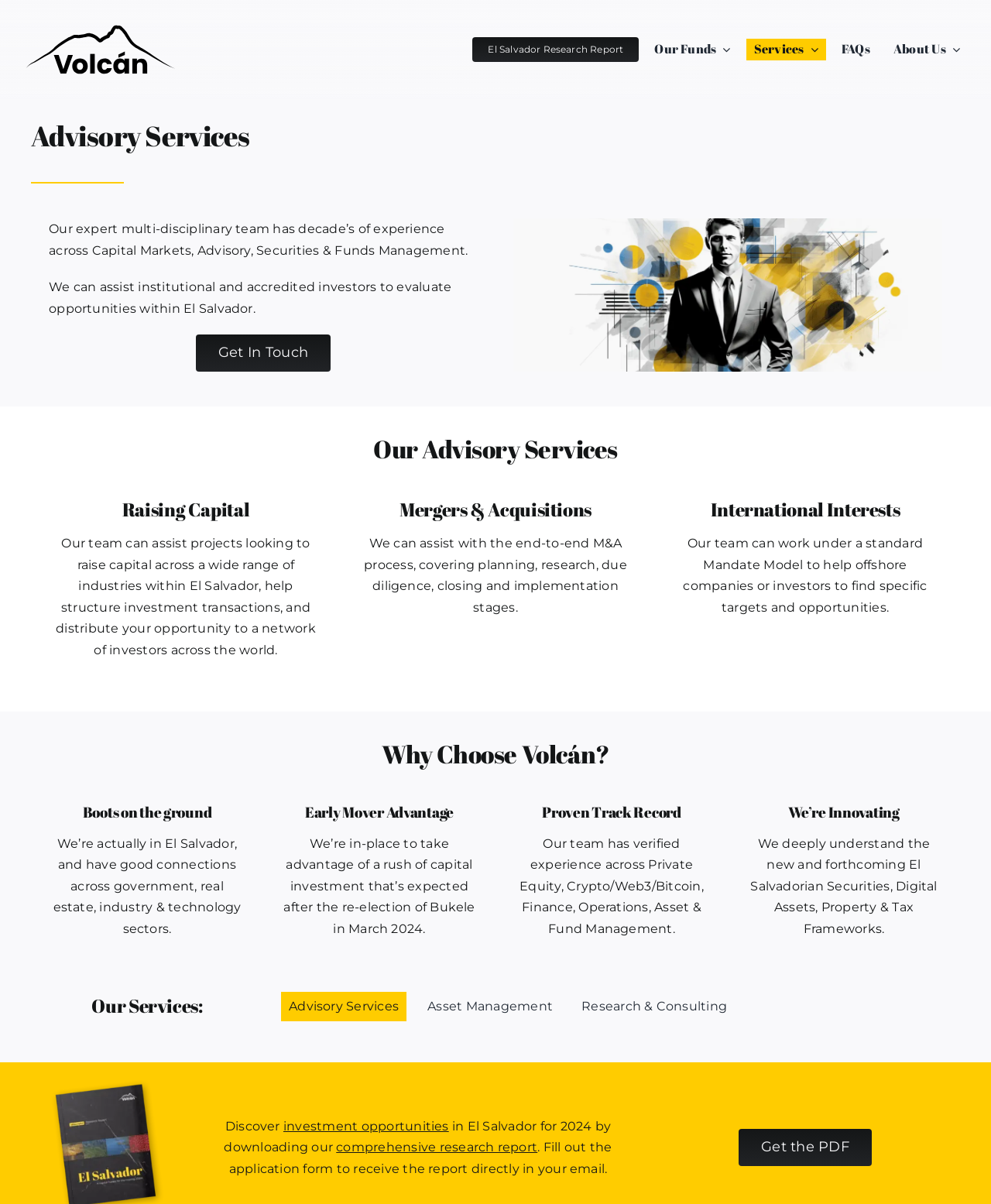What is the company's advantage in El Salvador?
Please use the image to provide a one-word or short phrase answer.

Boots on the ground, Early Mover Advantage